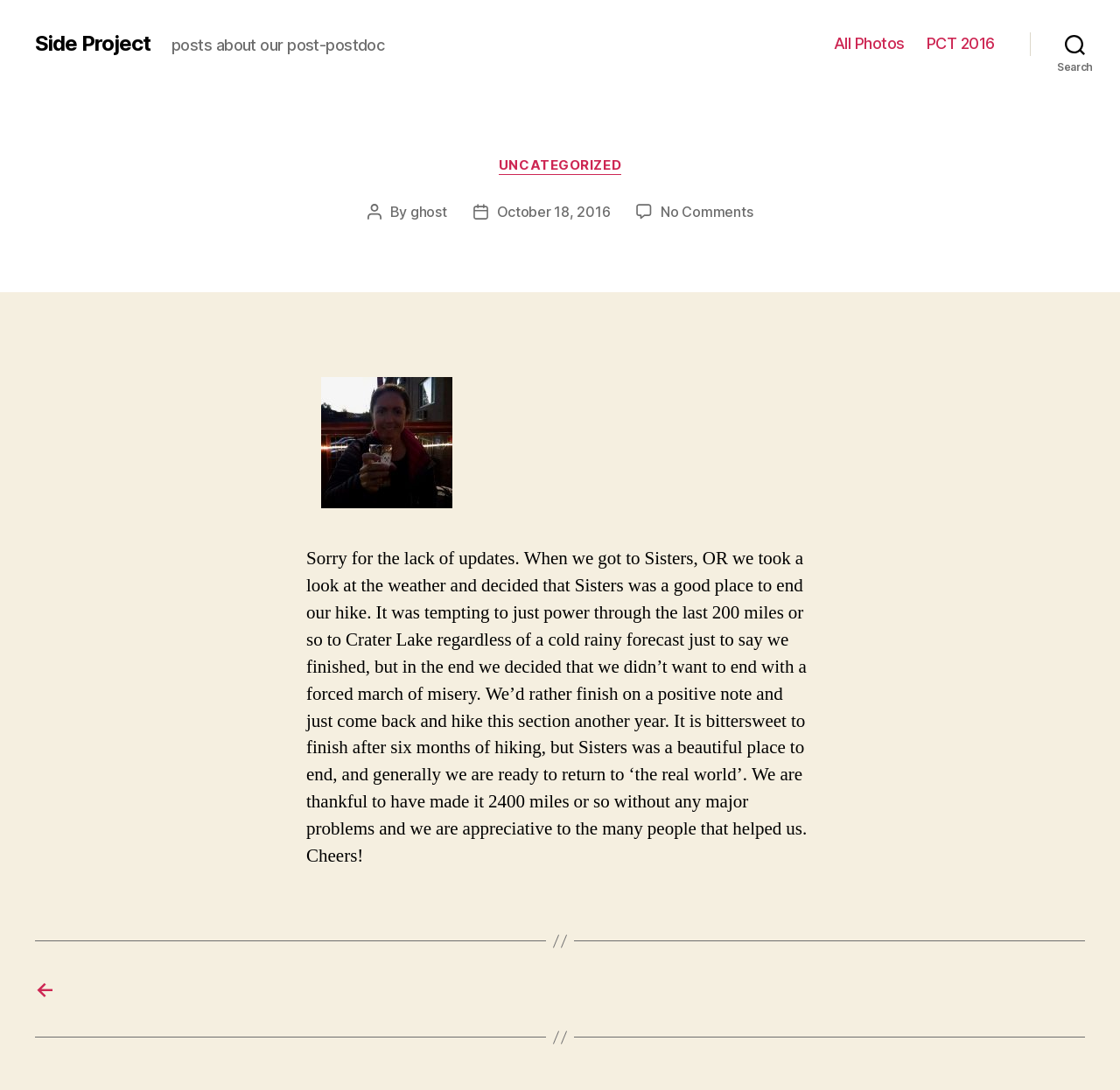Provide a brief response using a word or short phrase to this question:
What is the date of the post?

October 18, 2016